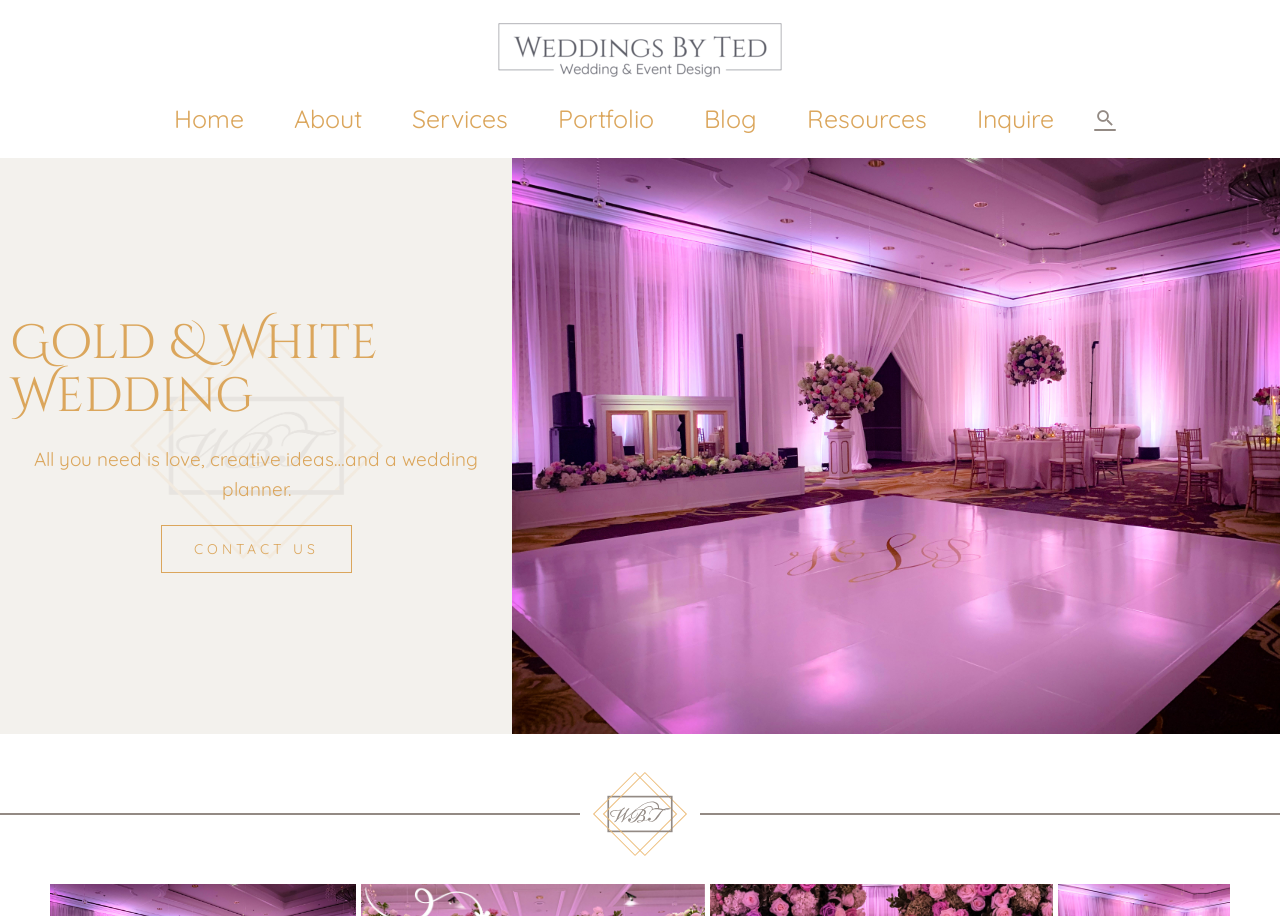How many navigation links are there?
Look at the image and respond with a one-word or short phrase answer.

9